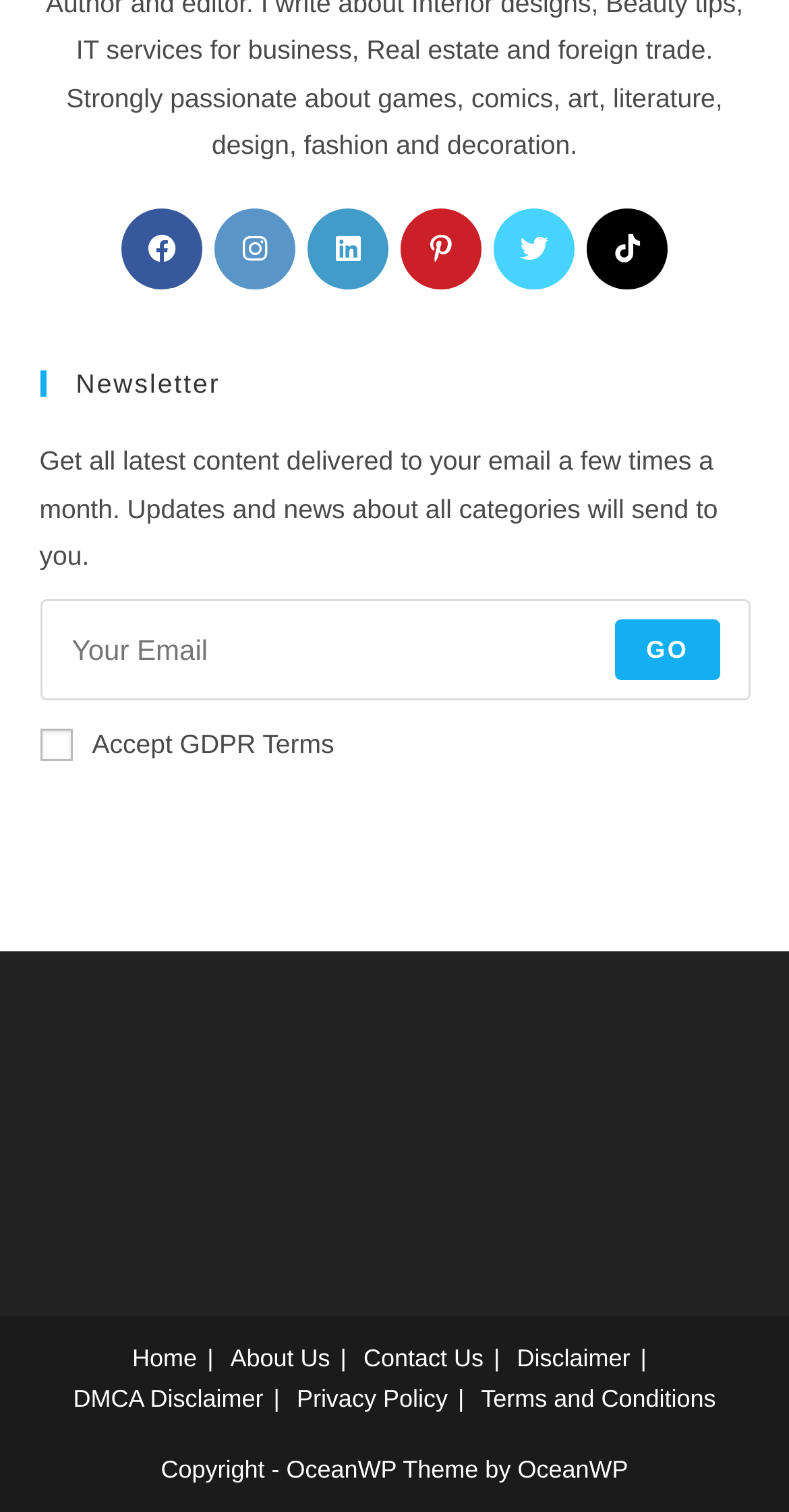How many social media links are available?
Provide a detailed and extensive answer to the question.

I counted the number of social media links available on the webpage, which are Facebook, Instagram, LinkedIn, Pinterest, X, tiktok, and they are all located at the top of the webpage.